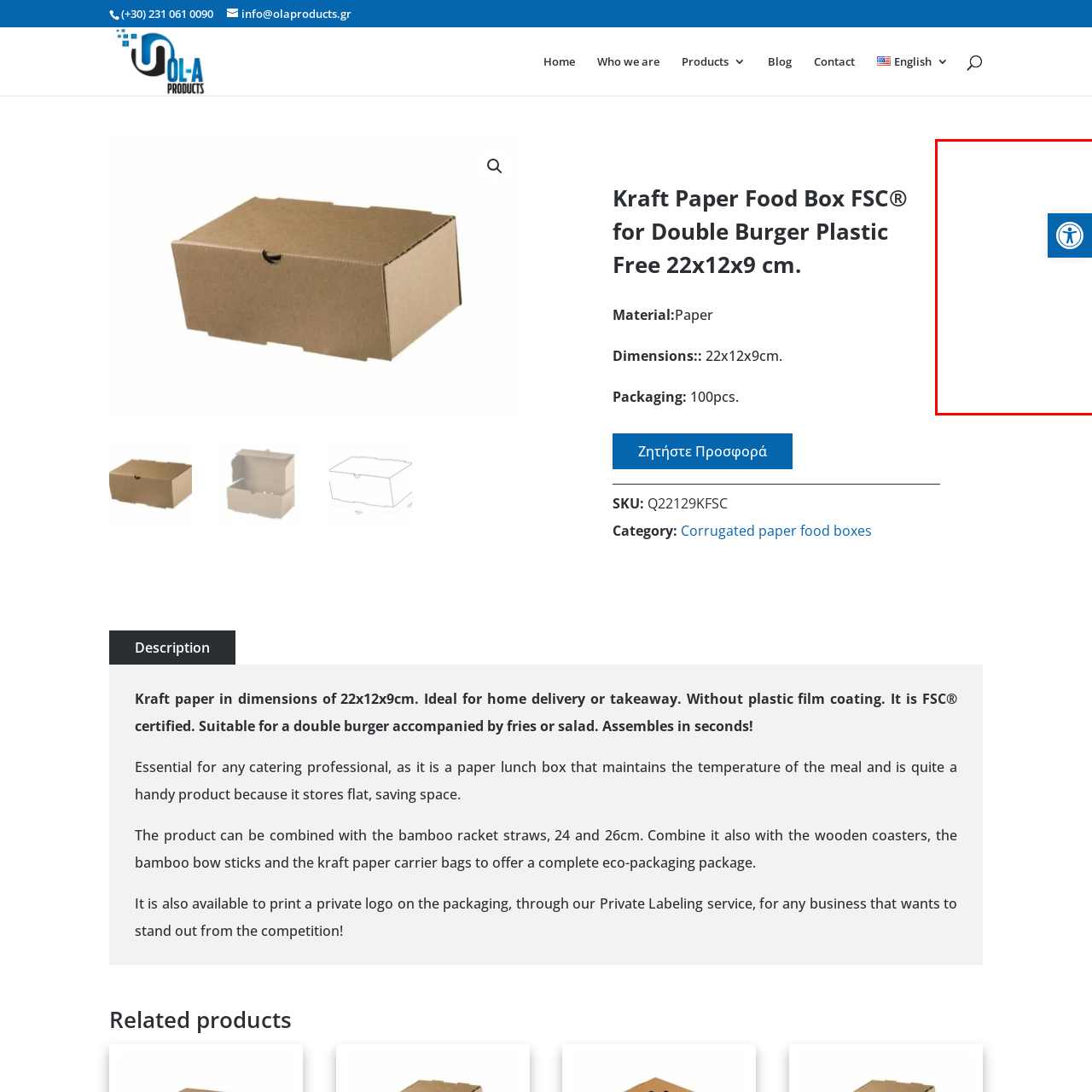What is the purpose of the accessibility tools icon?
Review the image highlighted by the red bounding box and respond with a brief answer in one word or phrase.

To enhance user navigation and interaction